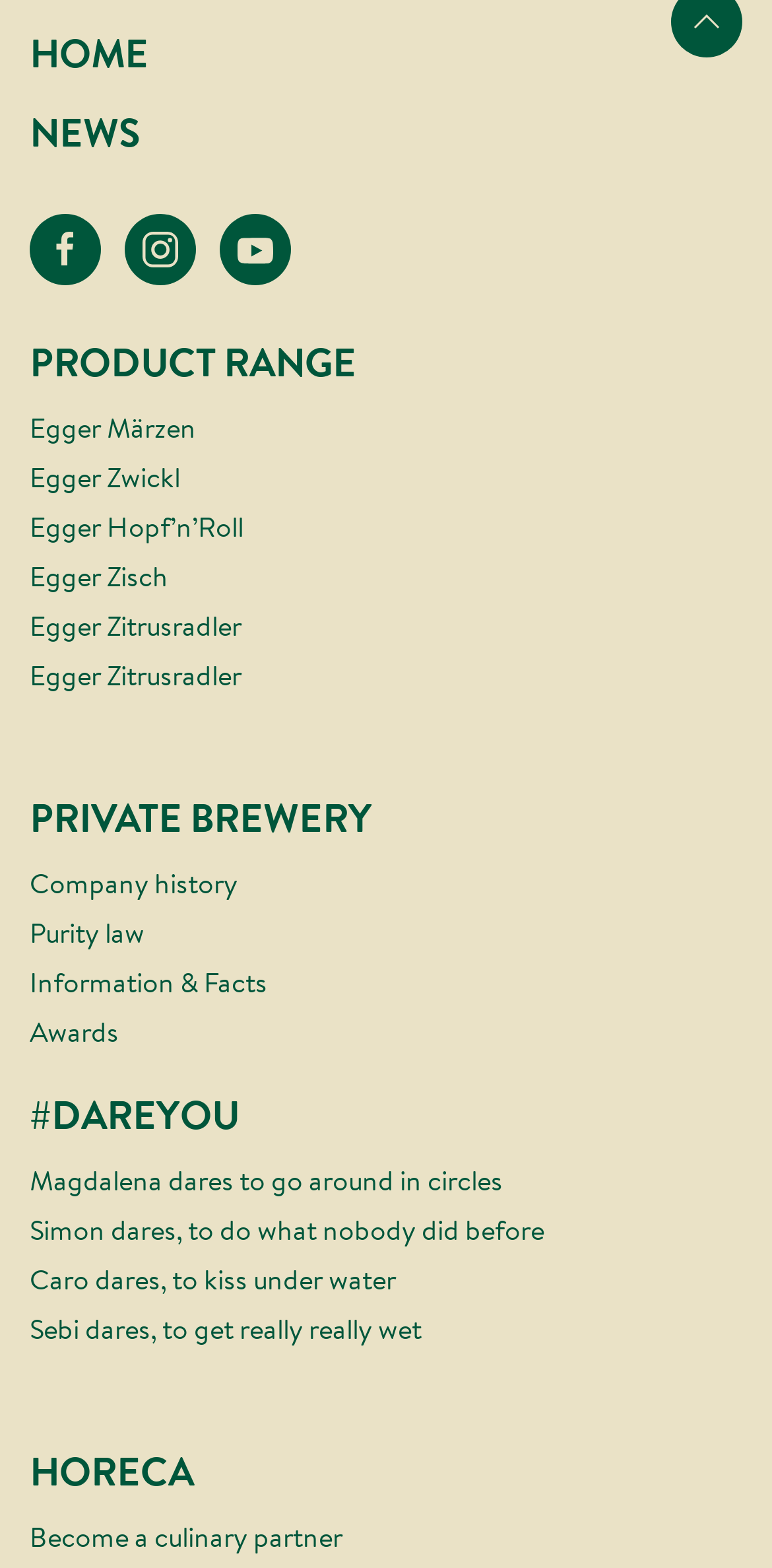Could you provide the bounding box coordinates for the portion of the screen to click to complete this instruction: "Visit Facebook"?

[0.038, 0.136, 0.131, 0.181]